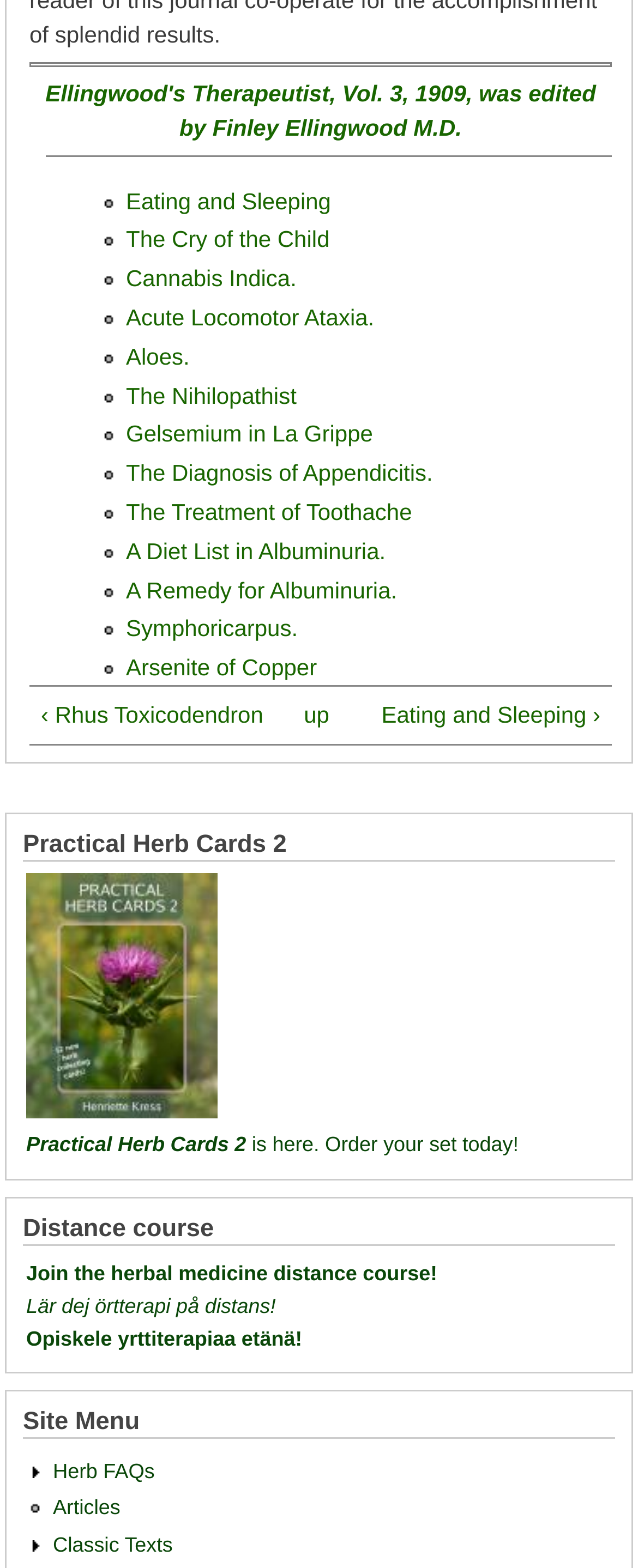Find the bounding box coordinates of the area to click in order to follow the instruction: "Go to 'Herb FAQs'".

[0.083, 0.931, 0.243, 0.946]